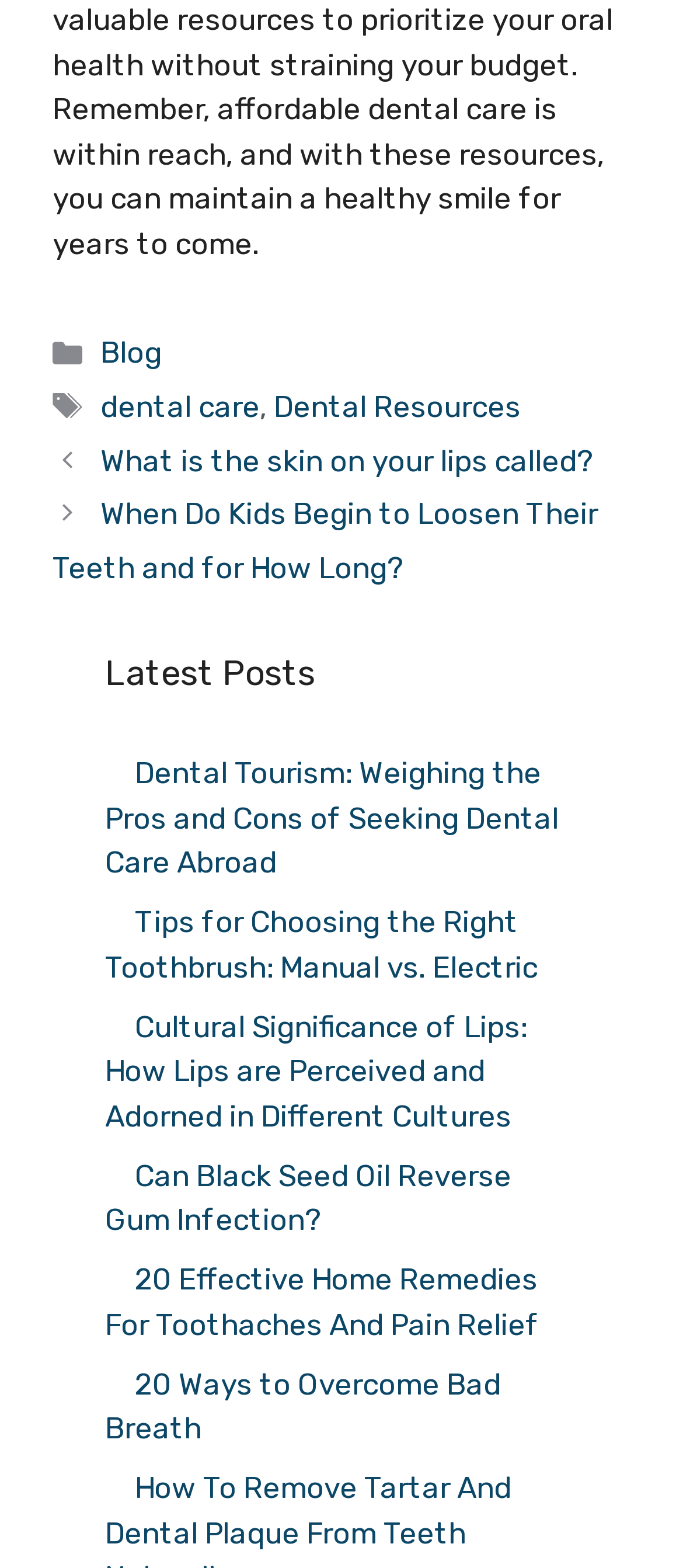What are the two categories listed in the footer? Observe the screenshot and provide a one-word or short phrase answer.

Categories, Tags